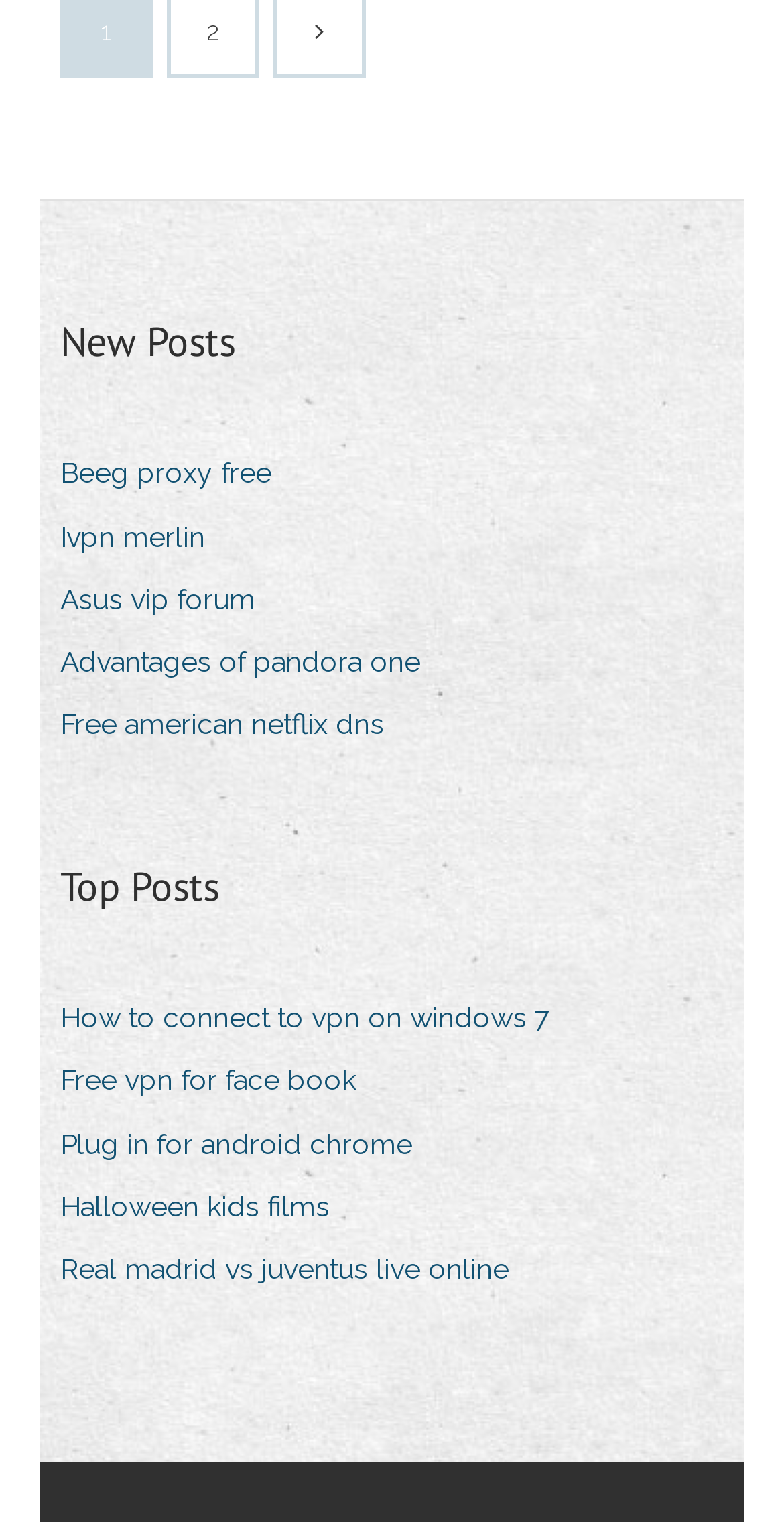Answer the question using only a single word or phrase: 
What is the vertical position of the 'Top Posts' heading relative to the 'New Posts' heading?

Below